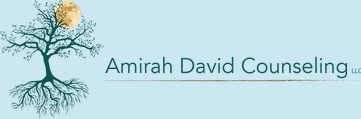Answer succinctly with a single word or phrase:
What is the color of the background in the logo?

light blue